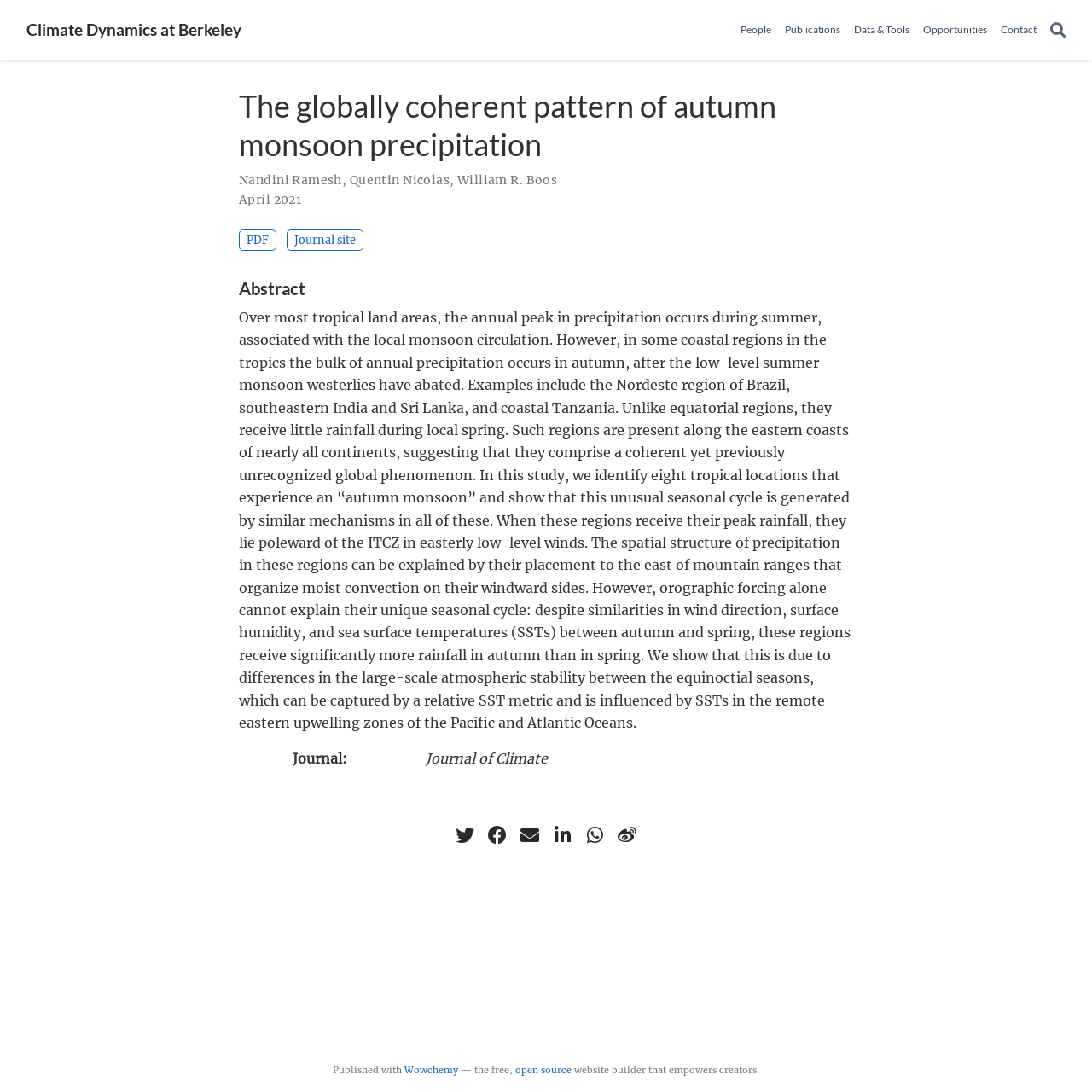What is the month and year of the publication?
Provide a well-explained and detailed answer to the question.

The month and year of the publication can be found below the title of the paper, where it says 'April 2021'.